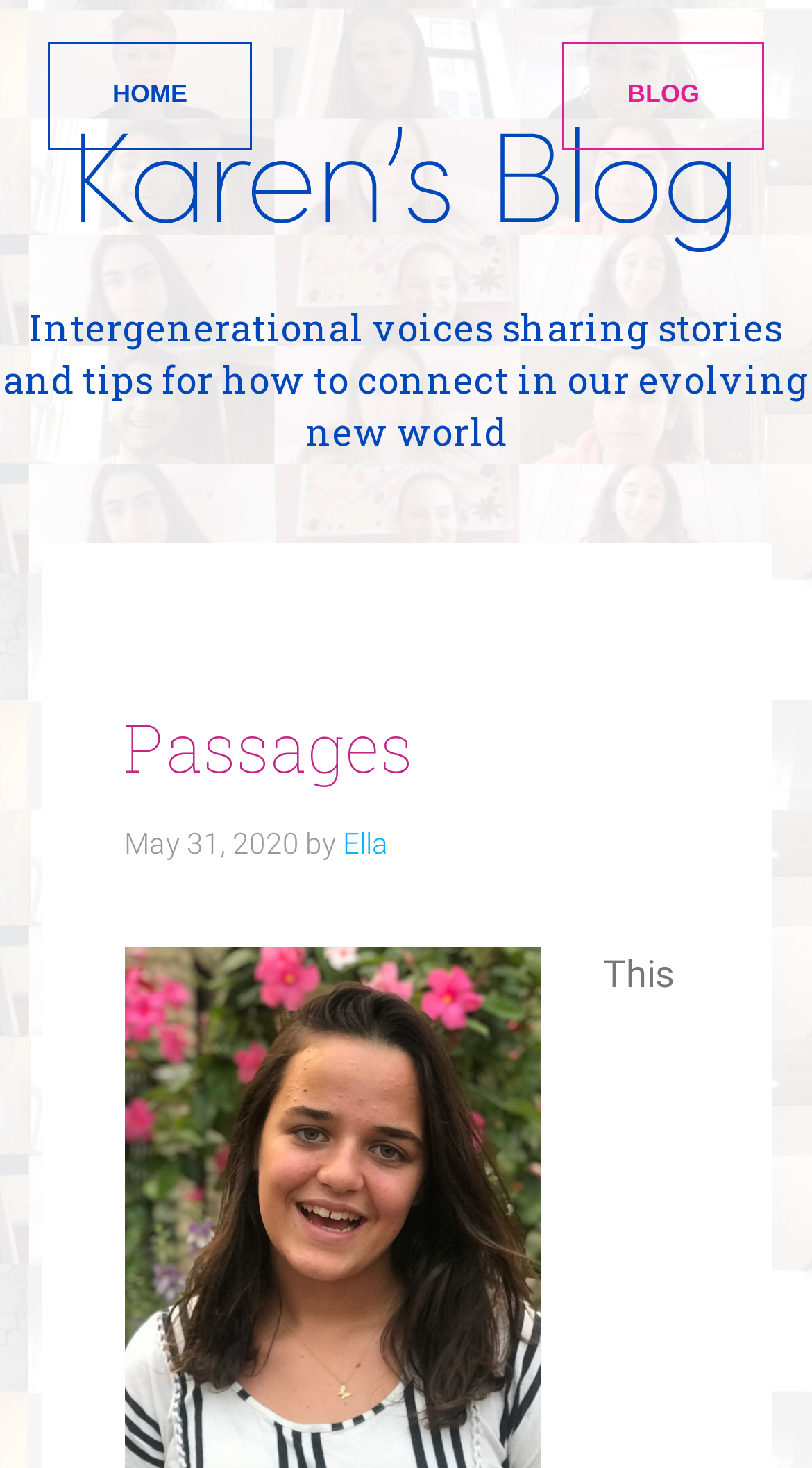What is the main topic of the passage?
Look at the image and provide a short answer using one word or a phrase.

Intergenerational voices